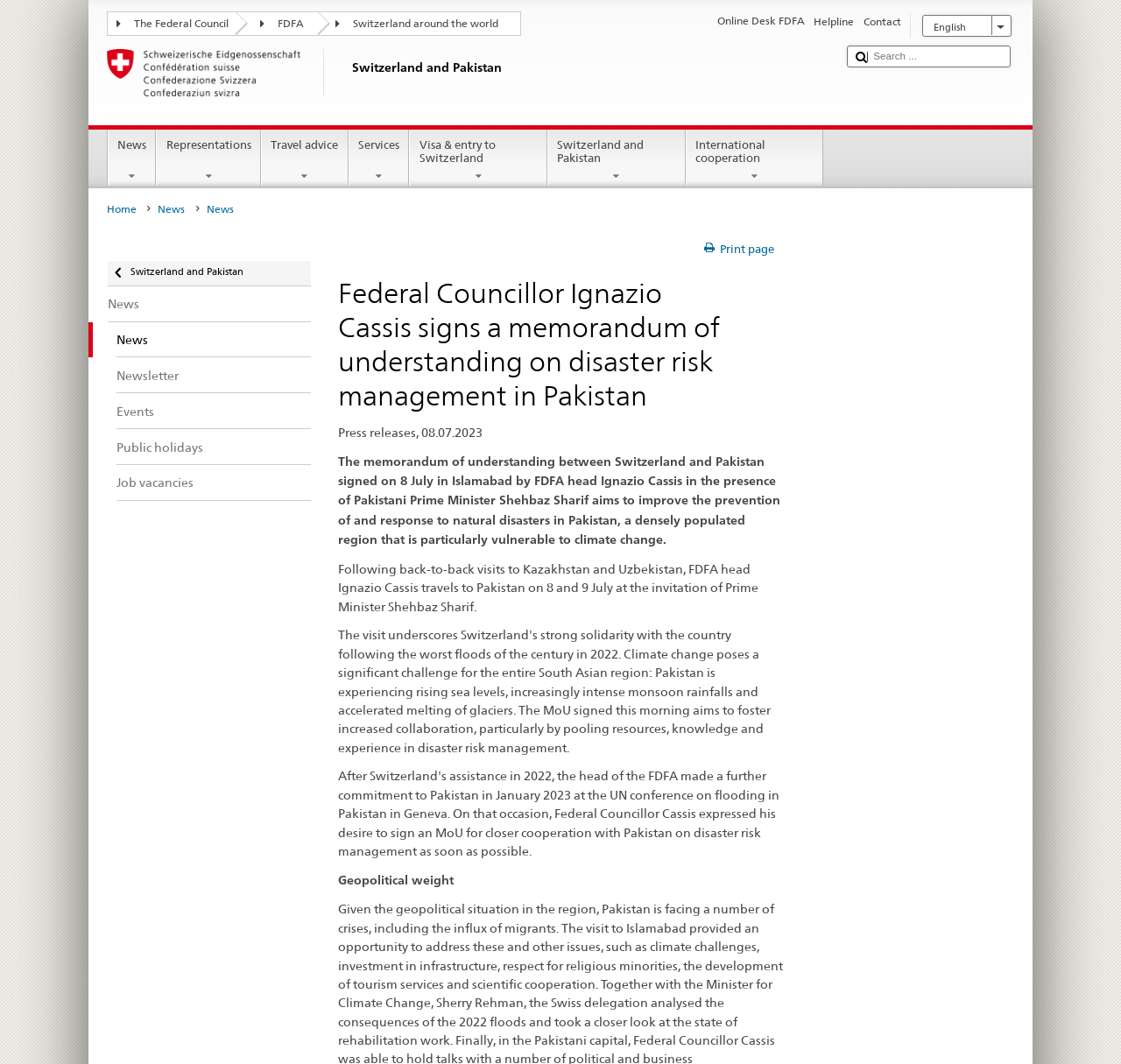Locate and extract the text of the main heading on the webpage.

Federal Councillor Ignazio Cassis signs a memorandum of understanding on disaster risk management in Pakistan